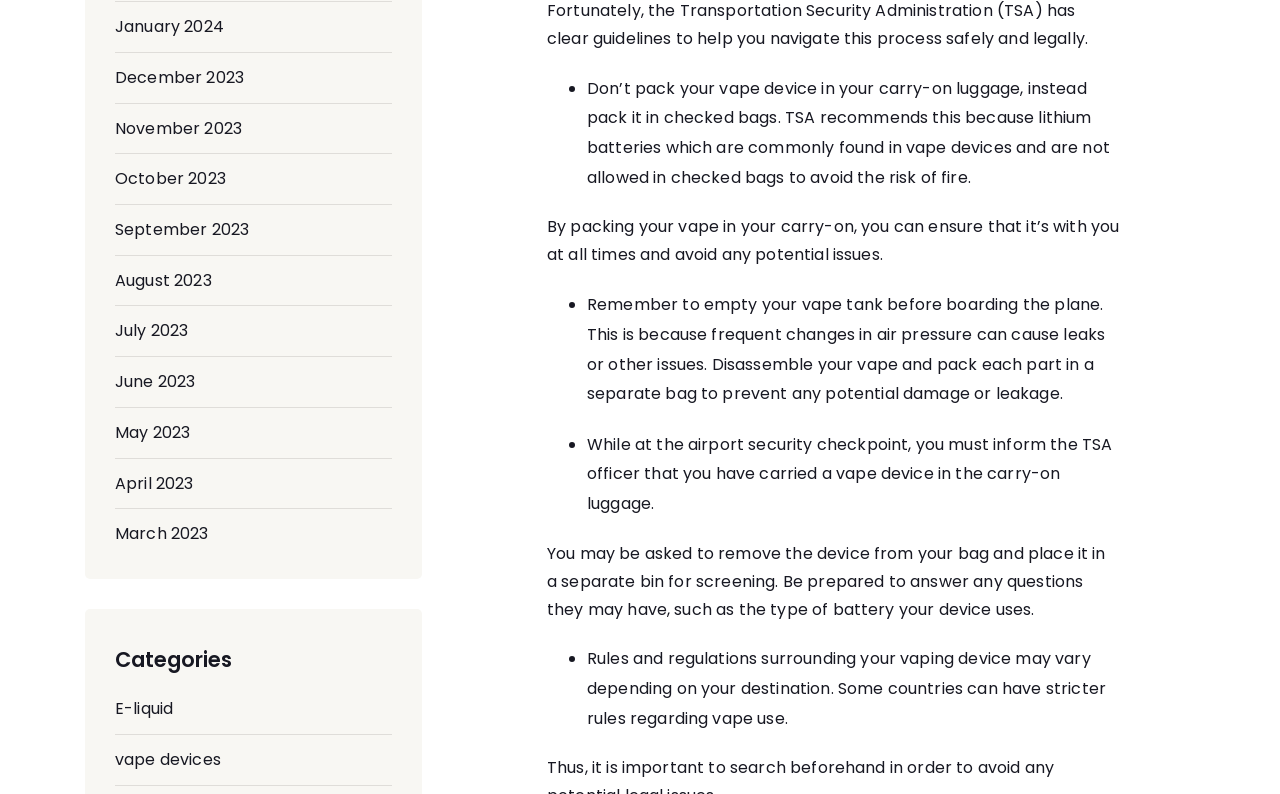Determine the bounding box for the described UI element: "E-liquid".

[0.09, 0.878, 0.135, 0.907]